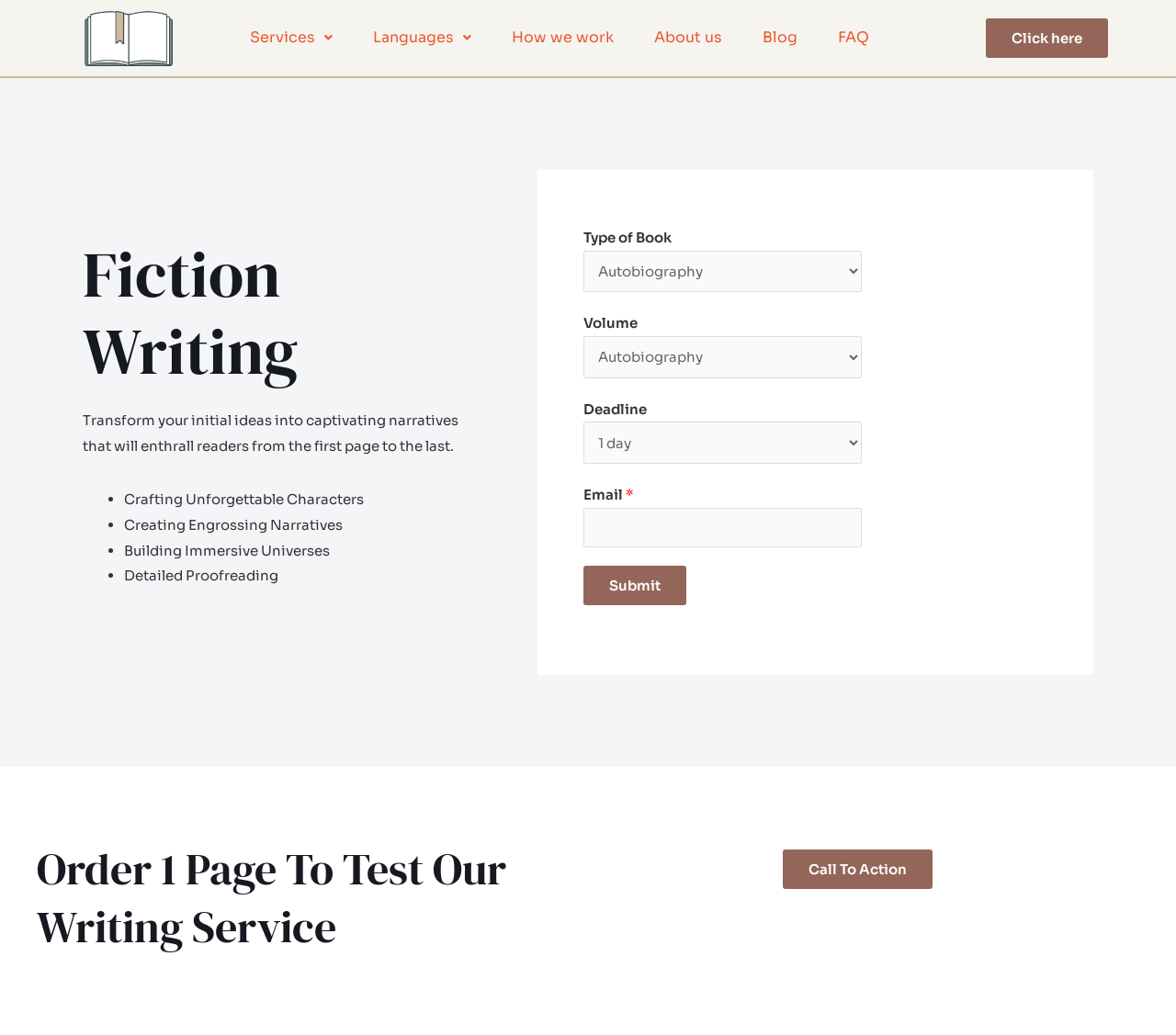Generate a comprehensive description of the webpage content.

This webpage is about fiction writing services, where users can craft compelling stories with the help of expert writers. At the top, there are six links: "Services", "Languages", "How we work", "About us", "Blog", and "FAQ", which are evenly spaced and take up about half of the top section of the page.

Below these links, there is a heading "Fiction Writing" followed by a paragraph of text that describes the service, which is about transforming initial ideas into captivating narratives. Underneath this text, there are four bullet points that highlight the key aspects of the service: crafting unforgettable characters, creating engrossing narratives, building immersive universes, and detailed proofreading.

On the right side of the page, there is a form with several fields: "Type of Book", "Volume", "Deadline", and "Email", each with a corresponding dropdown menu or text box. The "Email" field is marked as required. Below the form, there is a "Submit" button.

At the bottom of the page, there is a heading "Order 1 Page To Test Our Writing Service" followed by a call-to-action link.